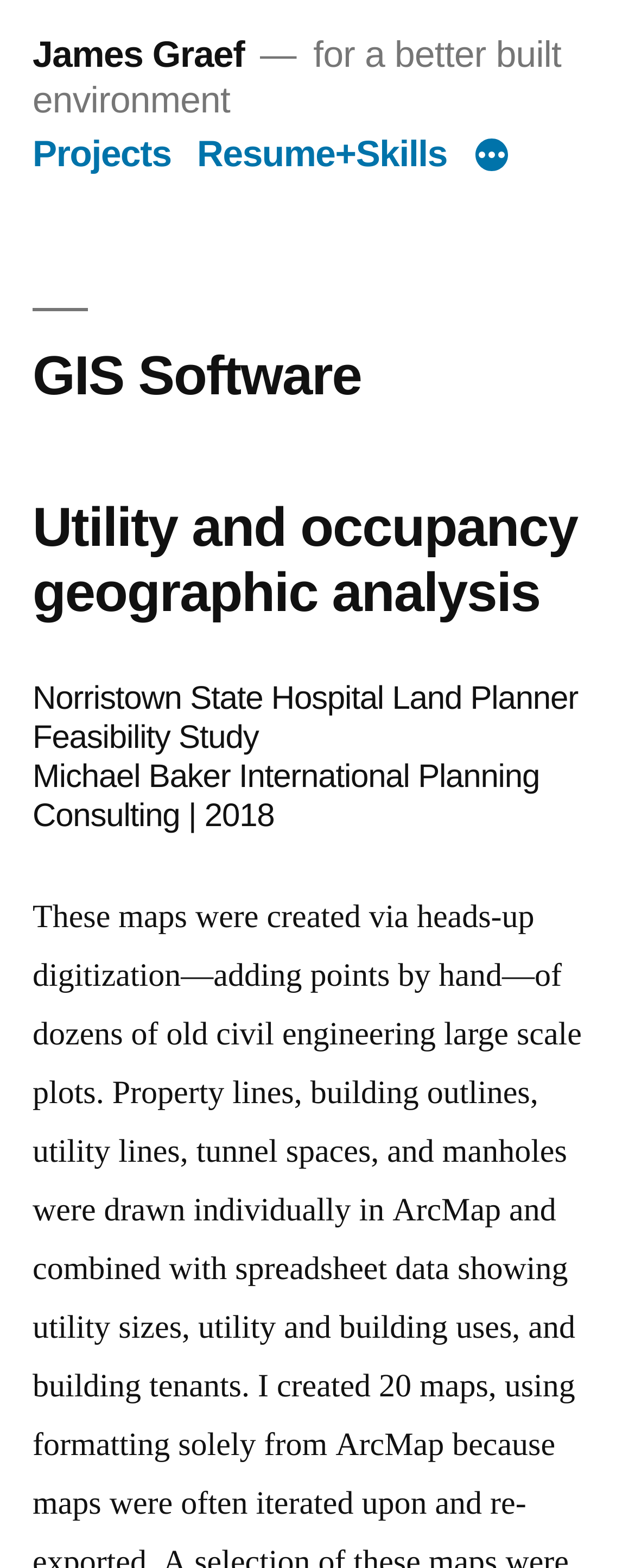Refer to the image and provide a thorough answer to this question:
What is the topic of the Norristown State Hospital project?

The heading 'Norristown State Hospital Land Planner Feasibility Study Michael Baker International Planning Consulting | 2018' suggests that the project is related to a land planner feasibility study at the Norristown State Hospital.